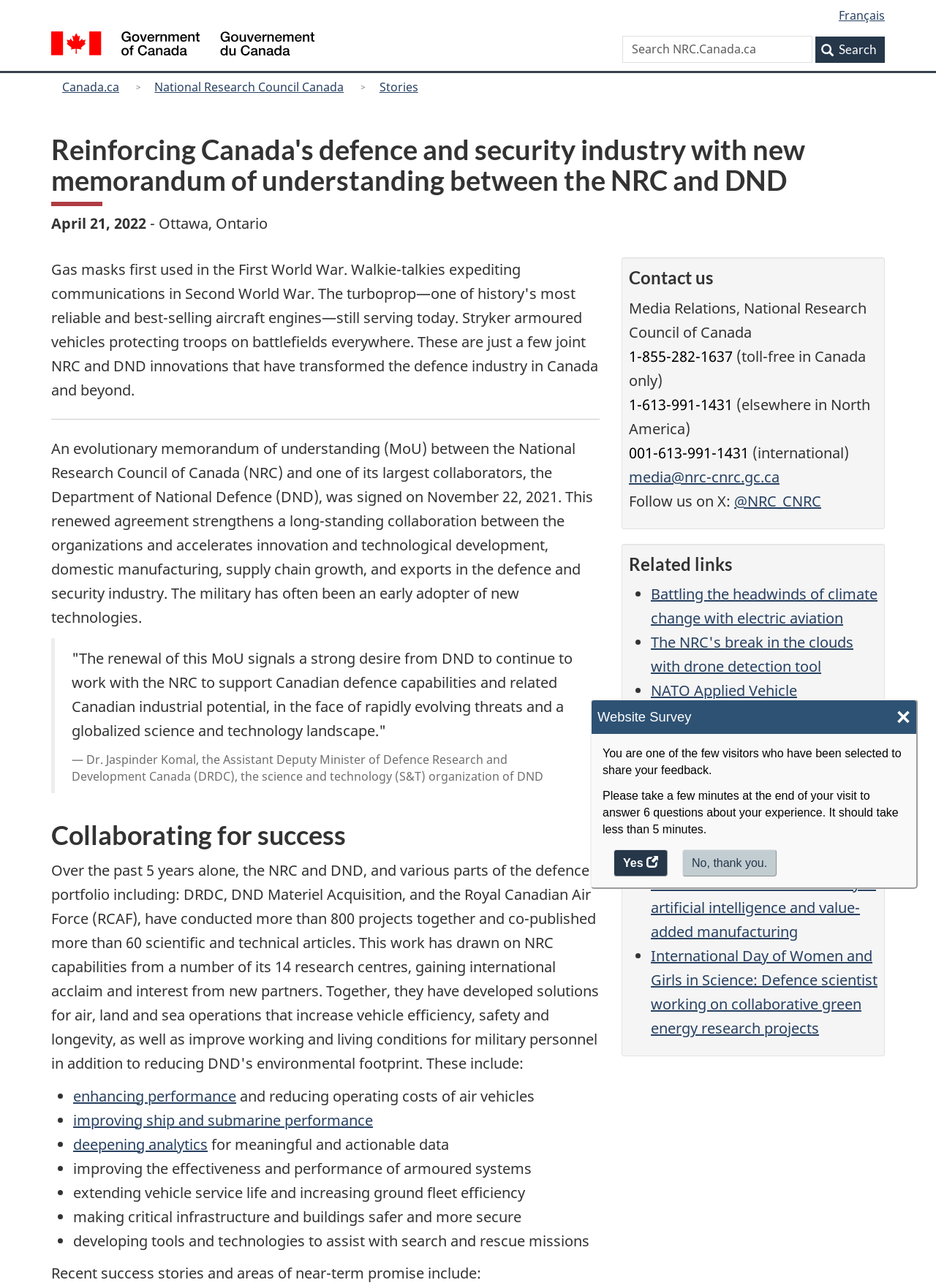Please find the bounding box coordinates of the element that needs to be clicked to perform the following instruction: "Switch to French language". The bounding box coordinates should be four float numbers between 0 and 1, represented as [left, top, right, bottom].

[0.896, 0.006, 0.945, 0.018]